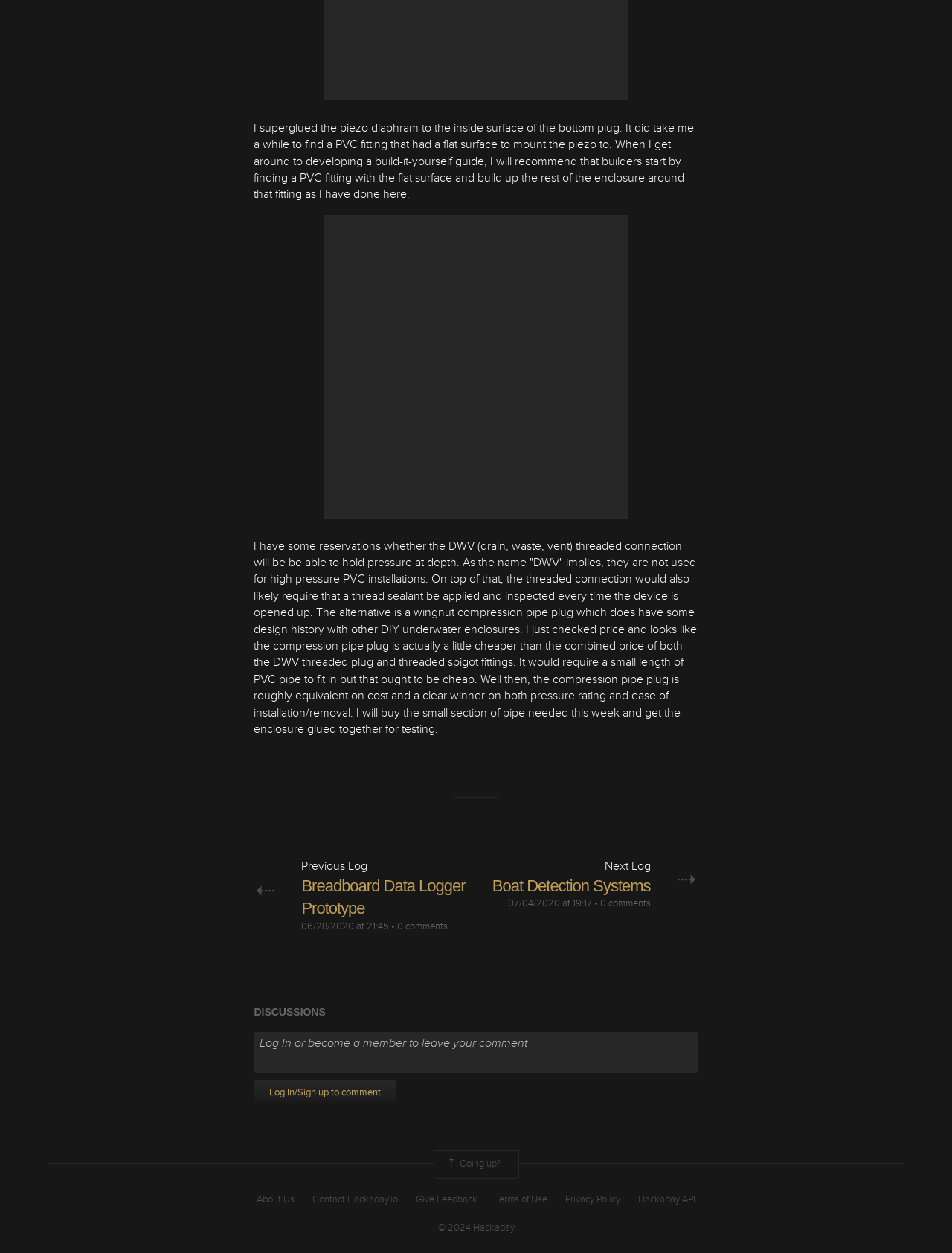Give a short answer to this question using one word or a phrase:
What is the author building?

Data logger prototype